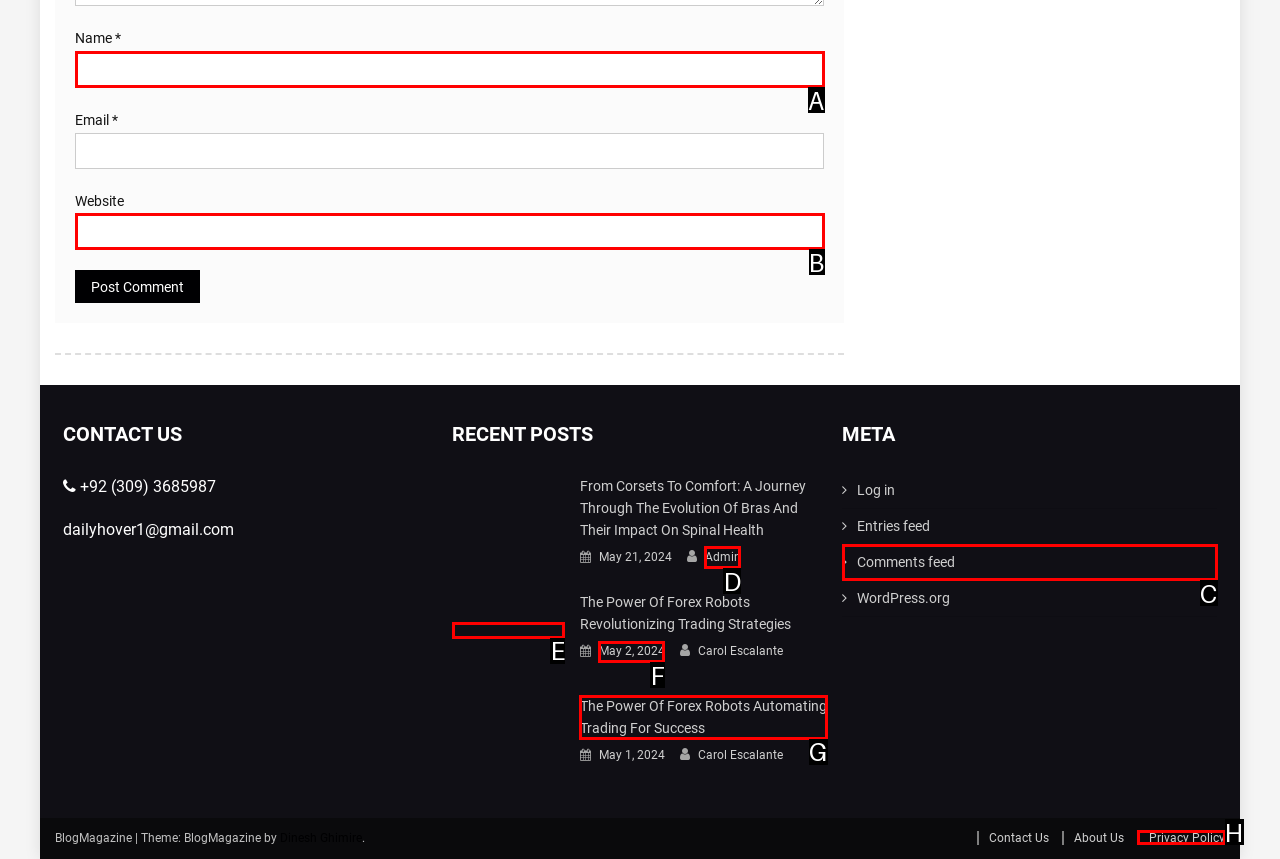Select the option that corresponds to the description: parent_node: Name * name="author"
Respond with the letter of the matching choice from the options provided.

A